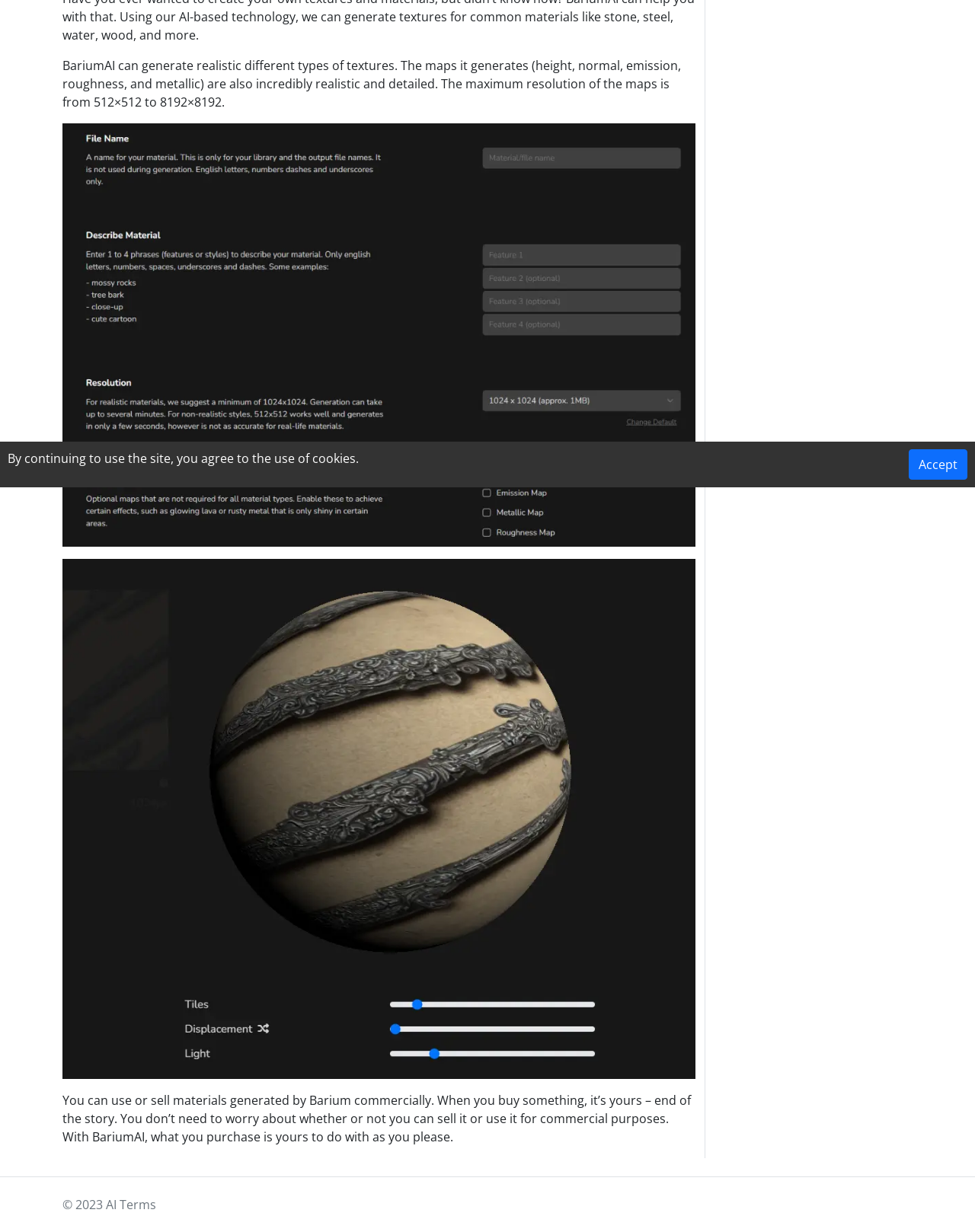Determine the bounding box for the UI element described here: "Accept".

[0.932, 0.365, 0.992, 0.389]